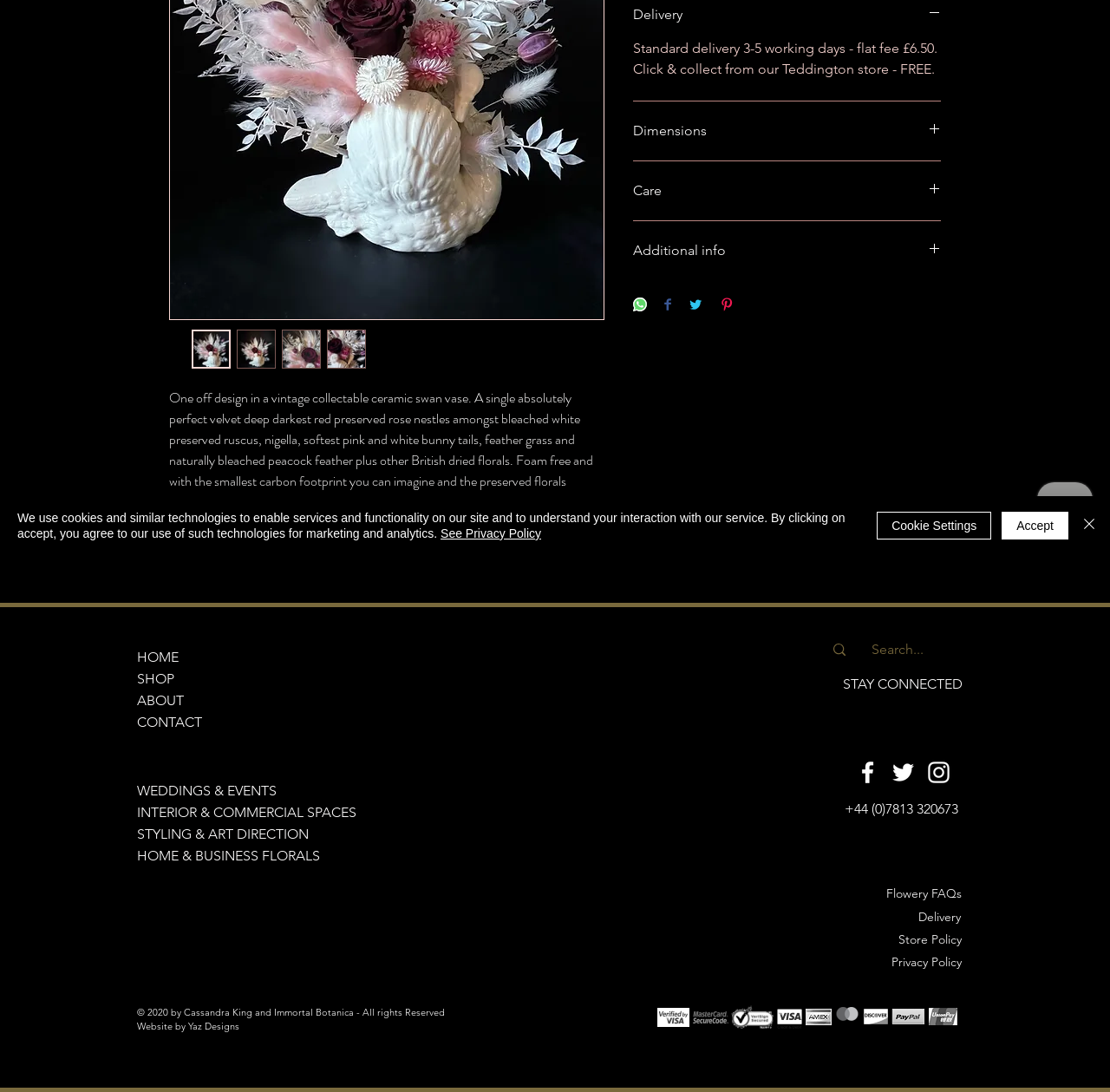Determine the bounding box coordinates for the HTML element described here: "INTERIOR & COMMERCIAL SPACES".

[0.123, 0.735, 0.321, 0.752]